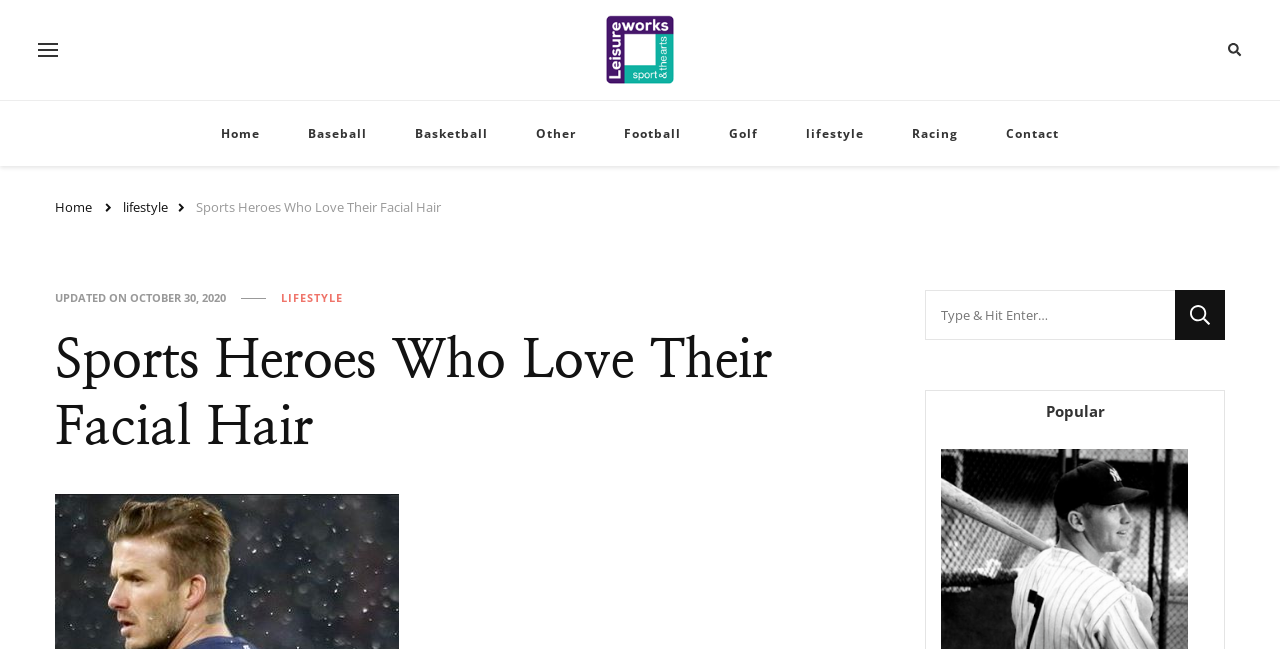Please locate the bounding box coordinates of the element that needs to be clicked to achieve the following instruction: "View popular content". The coordinates should be four float numbers between 0 and 1, i.e., [left, top, right, bottom].

[0.723, 0.602, 0.956, 0.669]